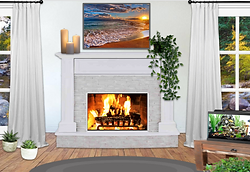Use a single word or phrase to answer the question:
What type of scene is displayed on the screen?

Aquarium scene